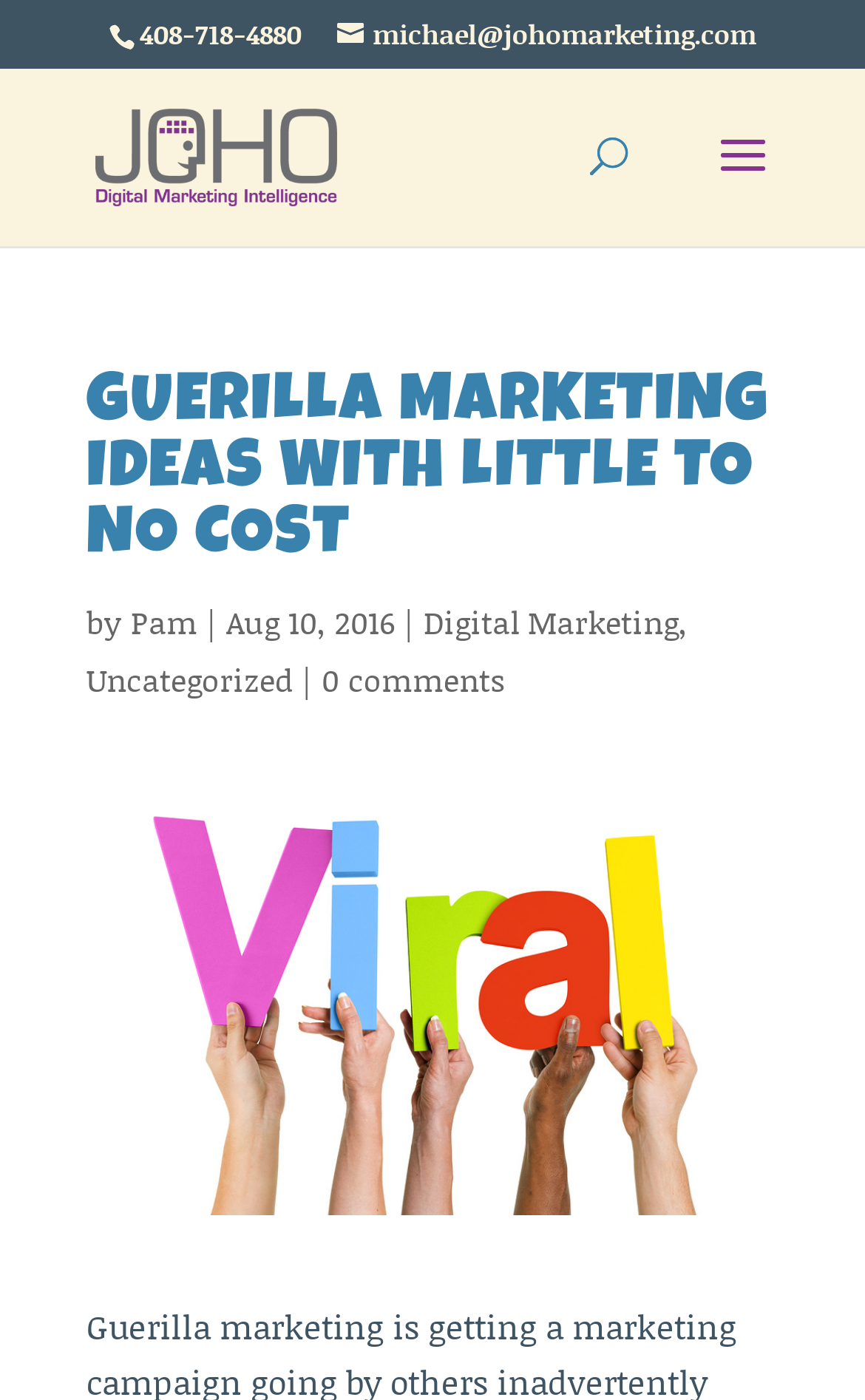Describe all the visual and textual components of the webpage comprehensively.

The webpage is about guerilla marketing ideas with little to no cost. At the top left, there is a phone number "408-718-4880" and an email address "michael@johomarketing.com" next to it. Below these, there is a link to "JOHO MARKETING" with an accompanying image of the company's logo. 

On the right side, there is a search bar with a searchbox labeled "Search for:". 

The main content of the webpage starts with a heading "GUERILLA MARKETING IDEAS WITH LITTLE TO NO COST" in the middle of the page. Below the heading, there is a byline "by Pam" with the date "Aug 10, 2016" next to it. 

On the same line, there are two links: "Digital Marketing" on the right and "Uncategorized" on the left, separated by a vertical bar. Next to "Uncategorized", there is another vertical bar and a link to "0 comments". 

Below the byline, there is a large image that takes up most of the page, with a description "Guerilla marketing costs little or nothing and is extremely effective."